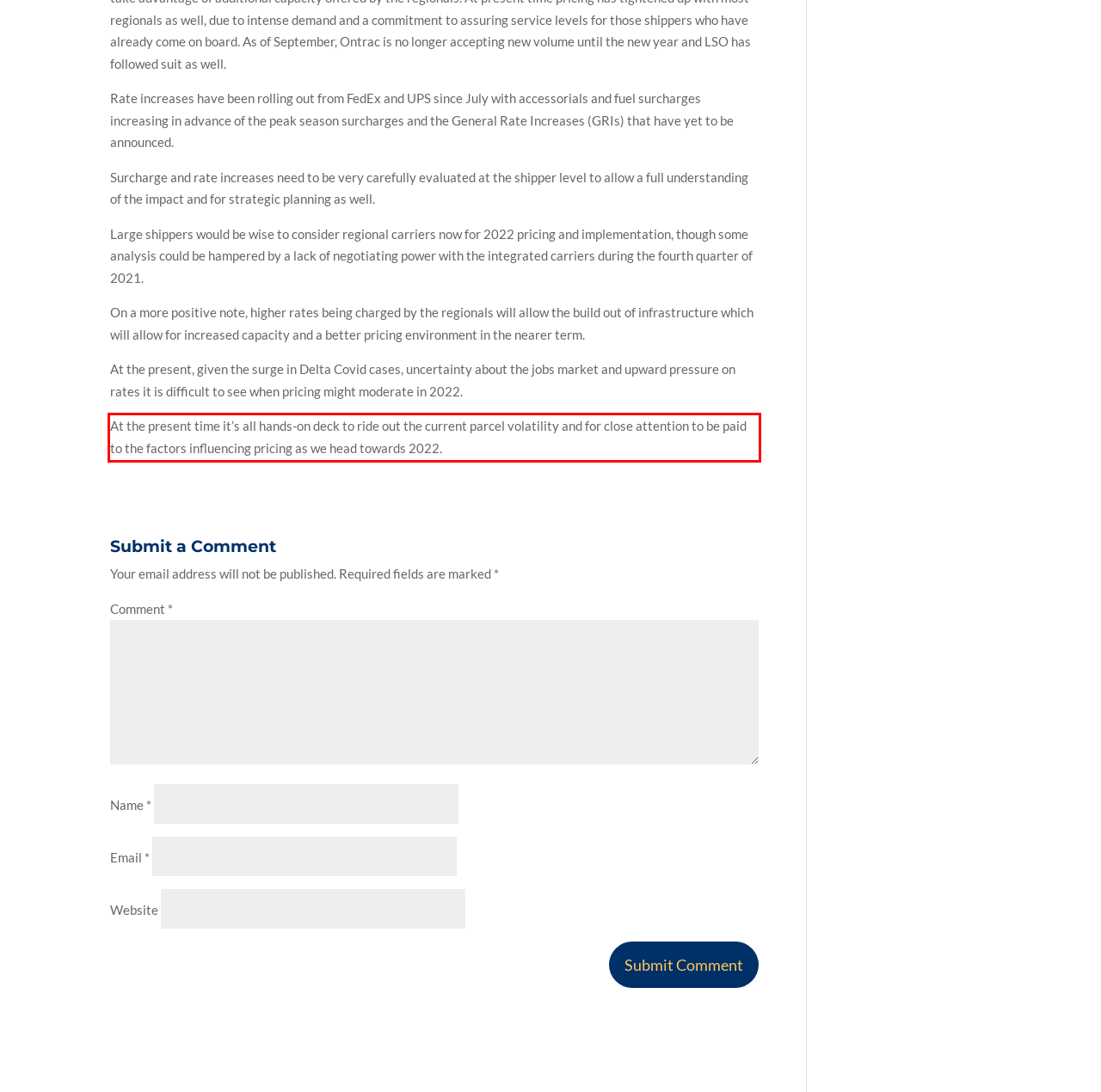You are provided with a screenshot of a webpage containing a red bounding box. Please extract the text enclosed by this red bounding box.

At the present time it’s all hands-on deck to ride out the current parcel volatility and for close attention to be paid to the factors influencing pricing as we head towards 2022.